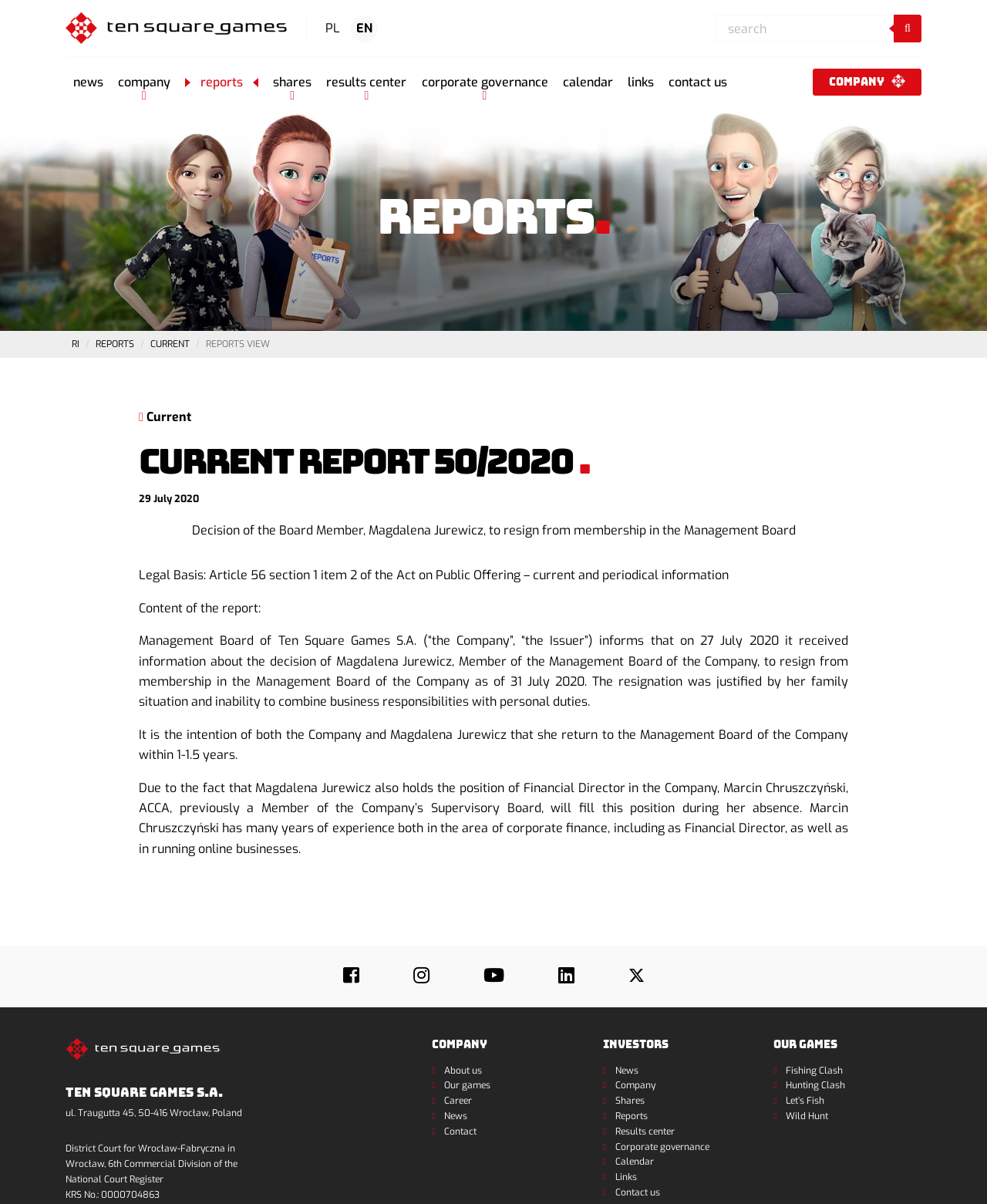Please specify the bounding box coordinates for the clickable region that will help you carry out the instruction: "View reports".

[0.181, 0.057, 0.268, 0.08]